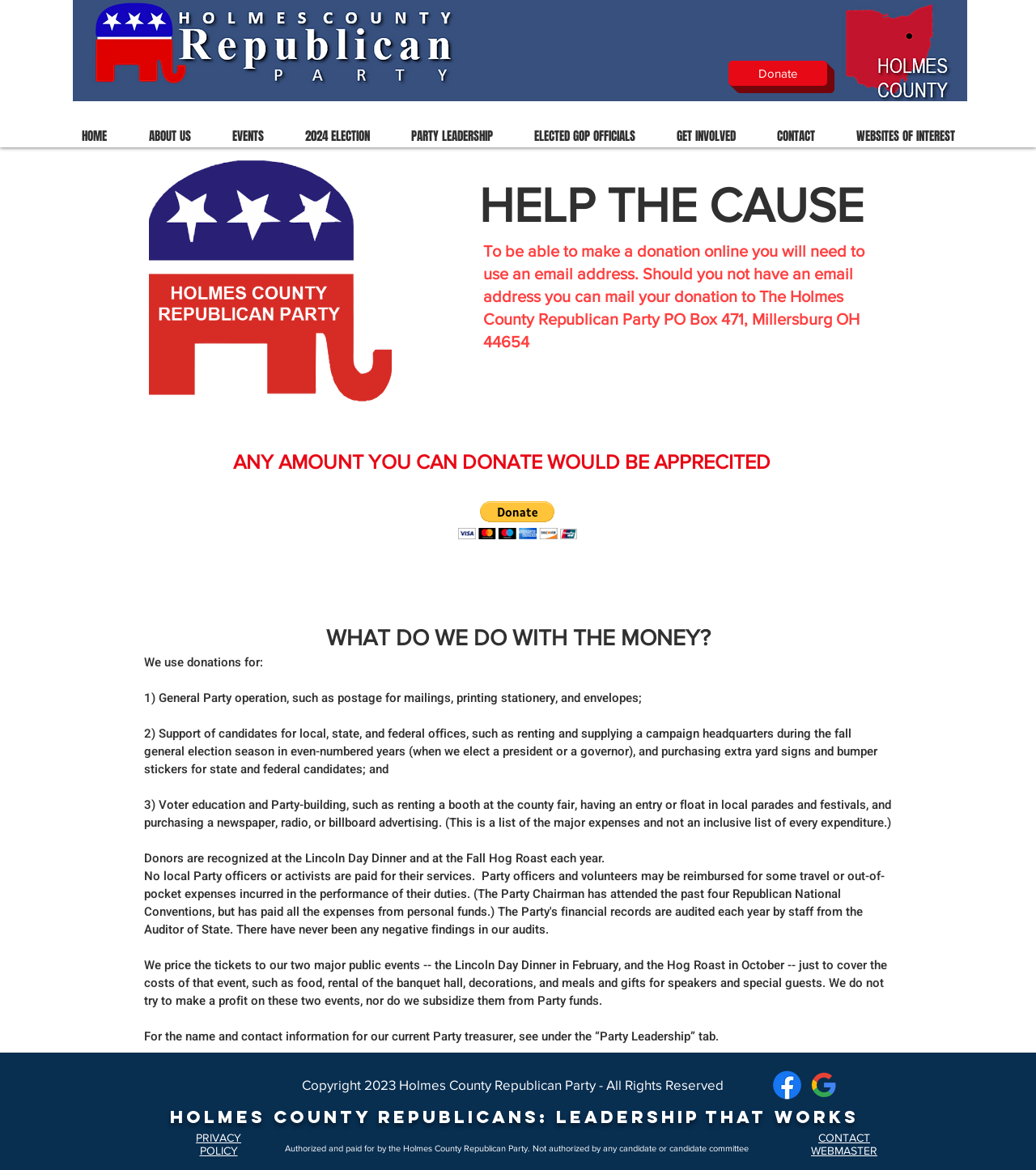Write an exhaustive caption that covers the webpage's main aspects.

The webpage is for the Holmes County GOP, with a prominent "Donate" button and a full logo at the top left corner. Below the logo, there is a navigation menu with 9 links: "HOME", "ABOUT US", "EVENTS", "2024 ELECTION", "PARTY LEADERSHIP", "ELECTED GOP OFFICIALS", "GET INVOLVED", "CONTACT", and "WEBSITES OF INTEREST".

The main content area is divided into several sections. The first section has a heading "HELP THE CAUSE" and a paragraph of text explaining how to make a donation online or by mail. Below this, there is a heading "ANY AMOUNT YOU CAN DONATE WOULD BE APPRECIATED" and a "Donate via PayPal" button.

The next section has a heading "WHAT DO WE DO WITH THE MONEY?" and a list of 3 points explaining how the donations are used, including general party operations, supporting candidates, and voter education. There is also a paragraph explaining how donors are recognized and how the party prices tickets to their events.

At the bottom of the page, there is a copyright notice and a section with links to social media platforms, including Facebook and Google. There is also a heading "HOLMES COUNTY REPUBLICANS: LEADERSHIP THAT WORKS" and links to "PRIVACY POLICY", "CONTACT", and "WEBMASTER". Finally, there is a disclaimer stating that the website is authorized and paid for by the Holmes County Republican Party.